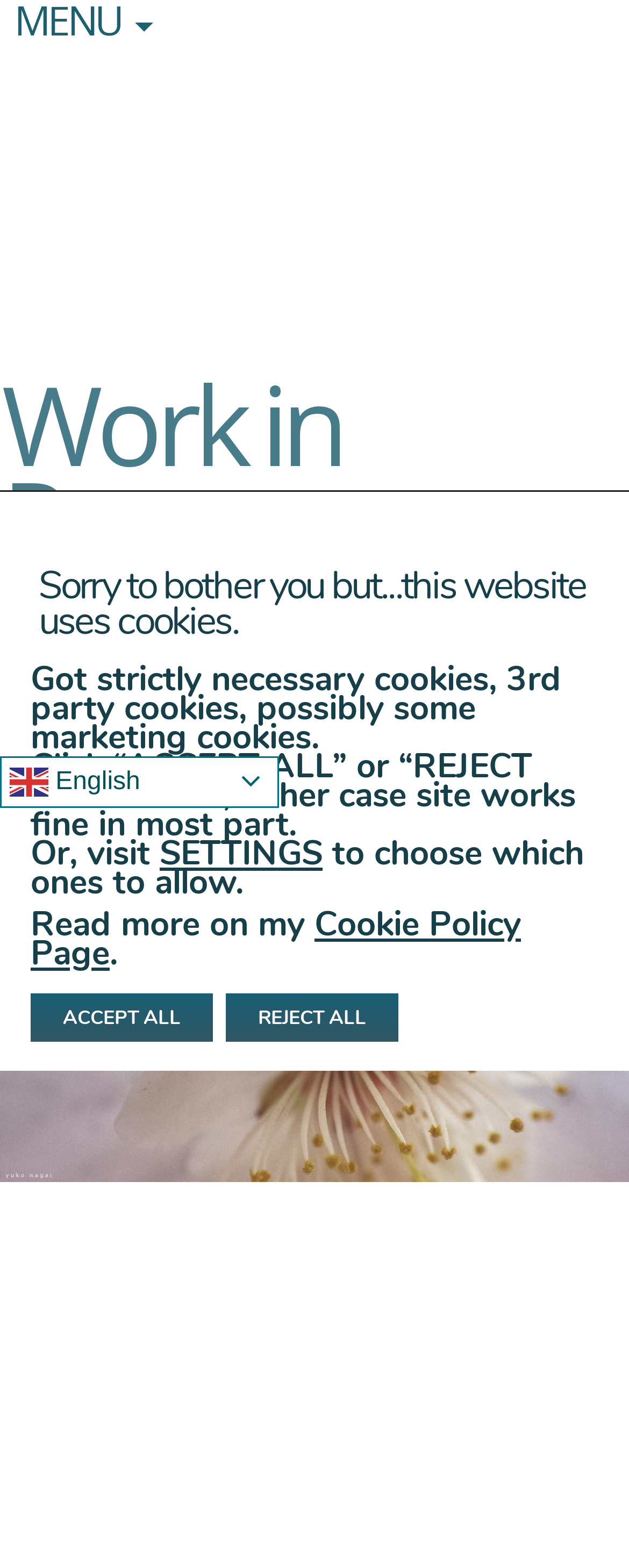What is the language of the webpage?
Please ensure your answer to the question is detailed and covers all necessary aspects.

The language of the webpage is English, which can be inferred from the 'en English' link located at the top-right corner of the webpage, with bounding box coordinates [0.0, 0.482, 0.444, 0.515]. Additionally, the image 'en' next to the link also suggests that the language is English.